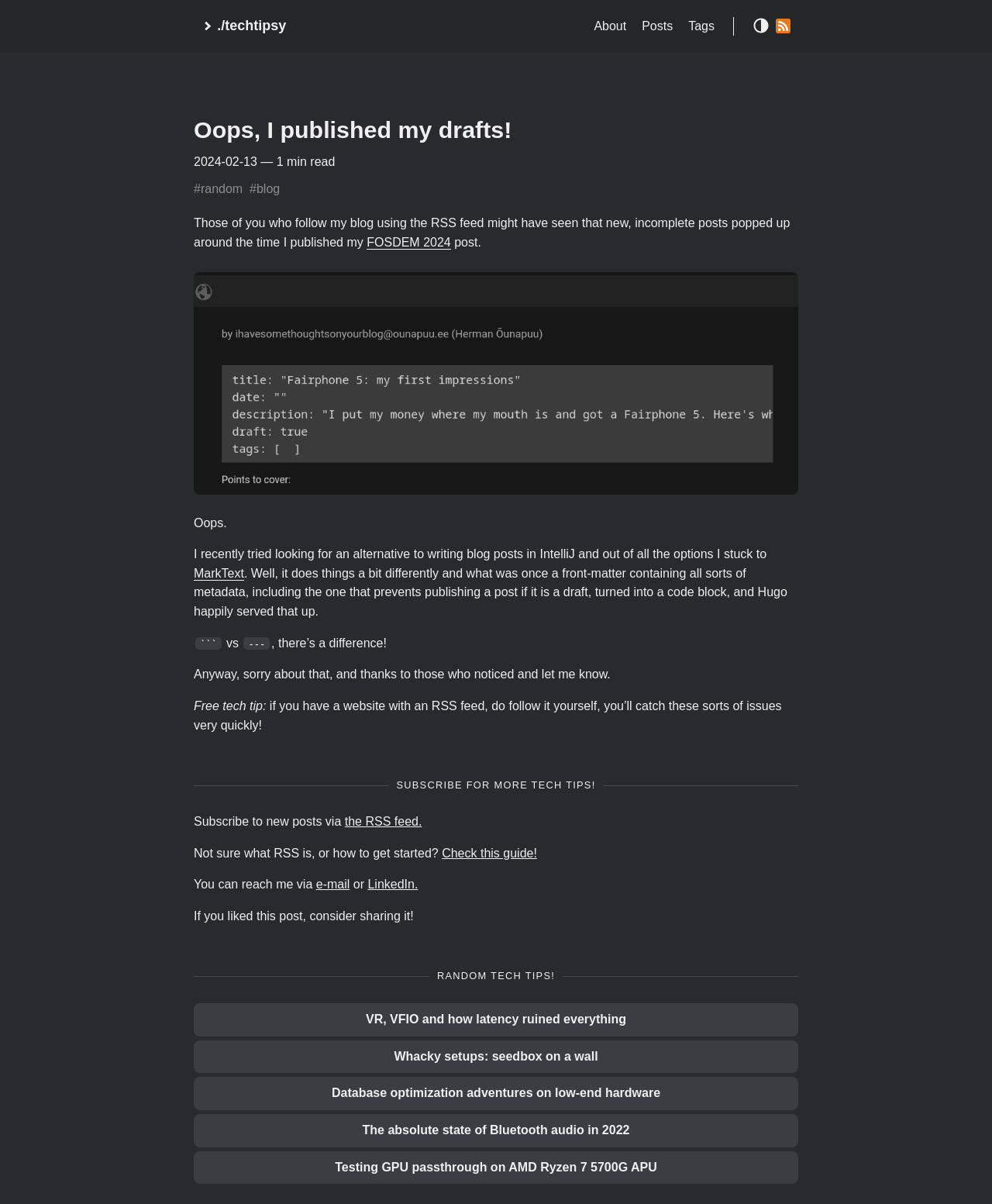Kindly determine the bounding box coordinates for the area that needs to be clicked to execute this instruction: "Read the post about FOSDEM 2024".

[0.37, 0.196, 0.454, 0.207]